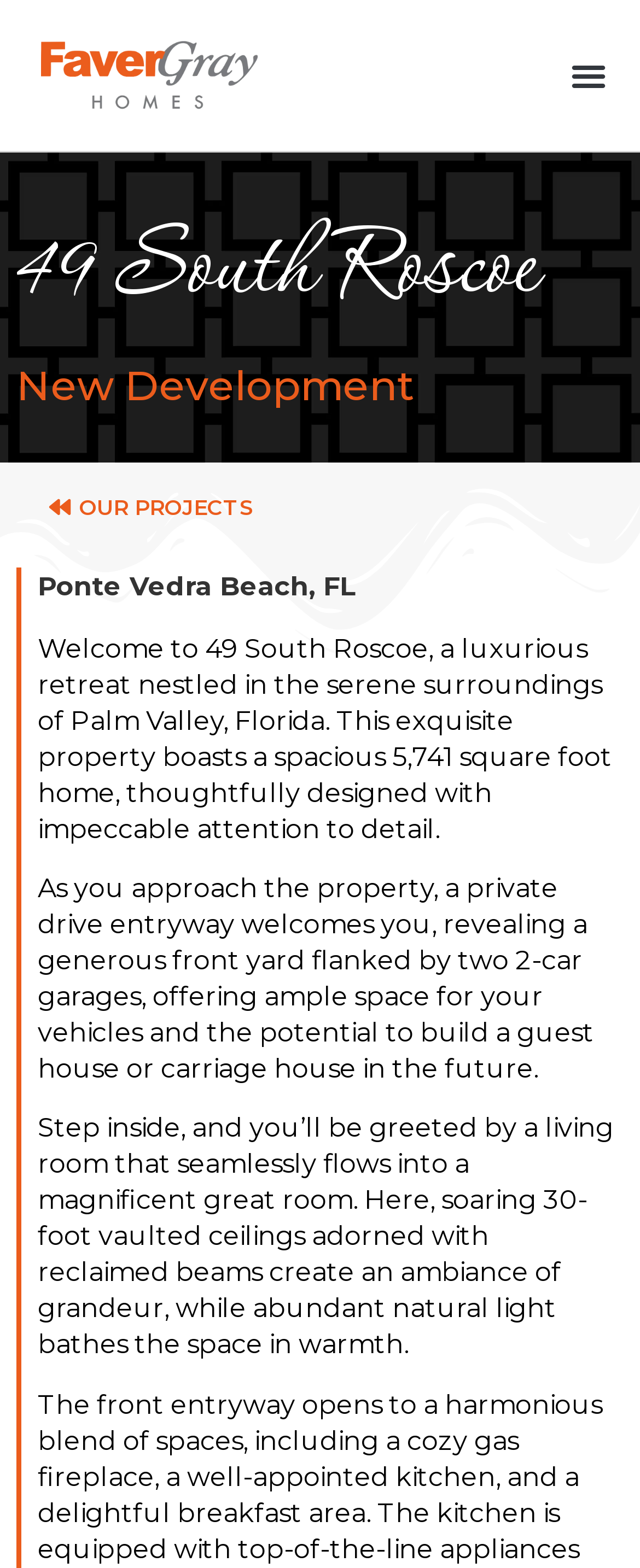Respond to the following query with just one word or a short phrase: 
What is the height of the vaulted ceilings?

30-foot